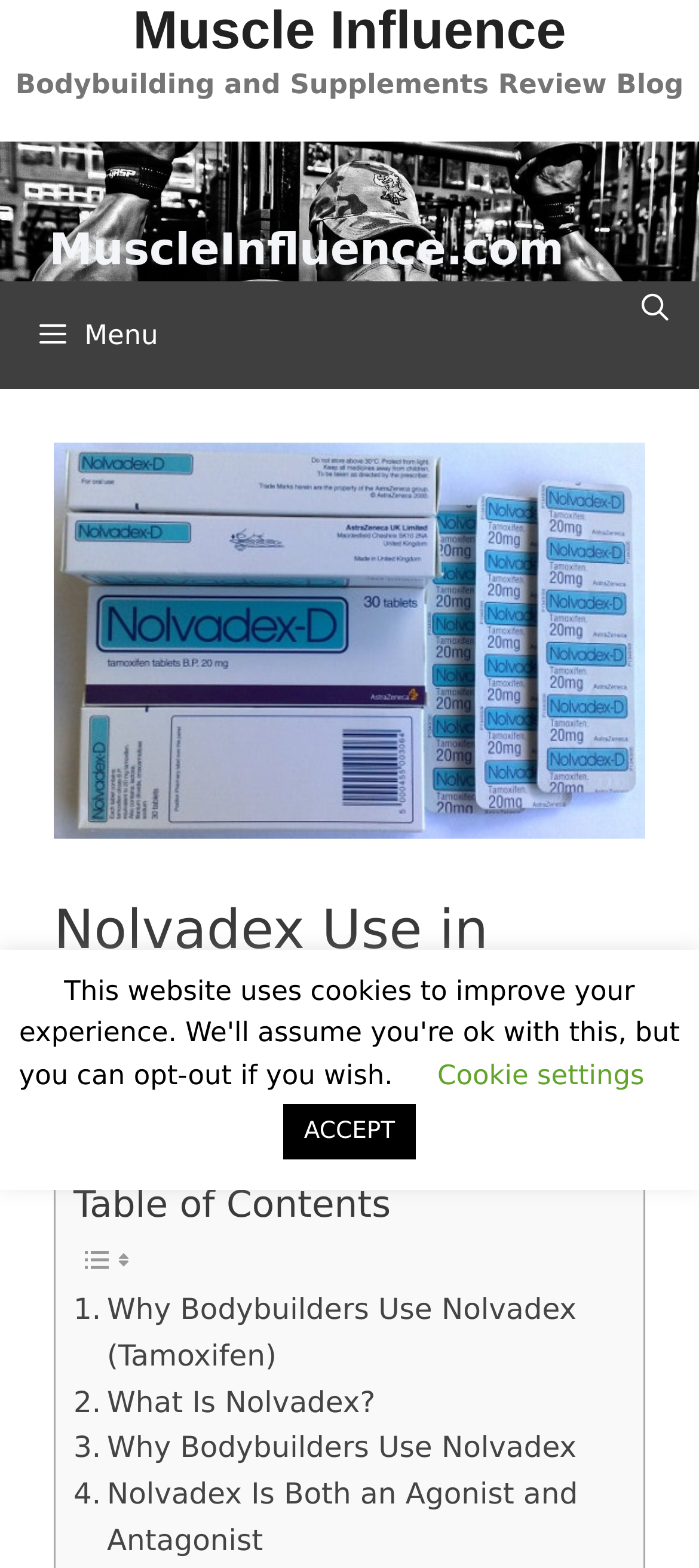Based on the element description, predict the bounding box coordinates (top-left x, top-left y, bottom-right x, bottom-right y) for the UI element in the screenshot: aria-label="Open Search Bar"

[0.874, 0.179, 1.0, 0.213]